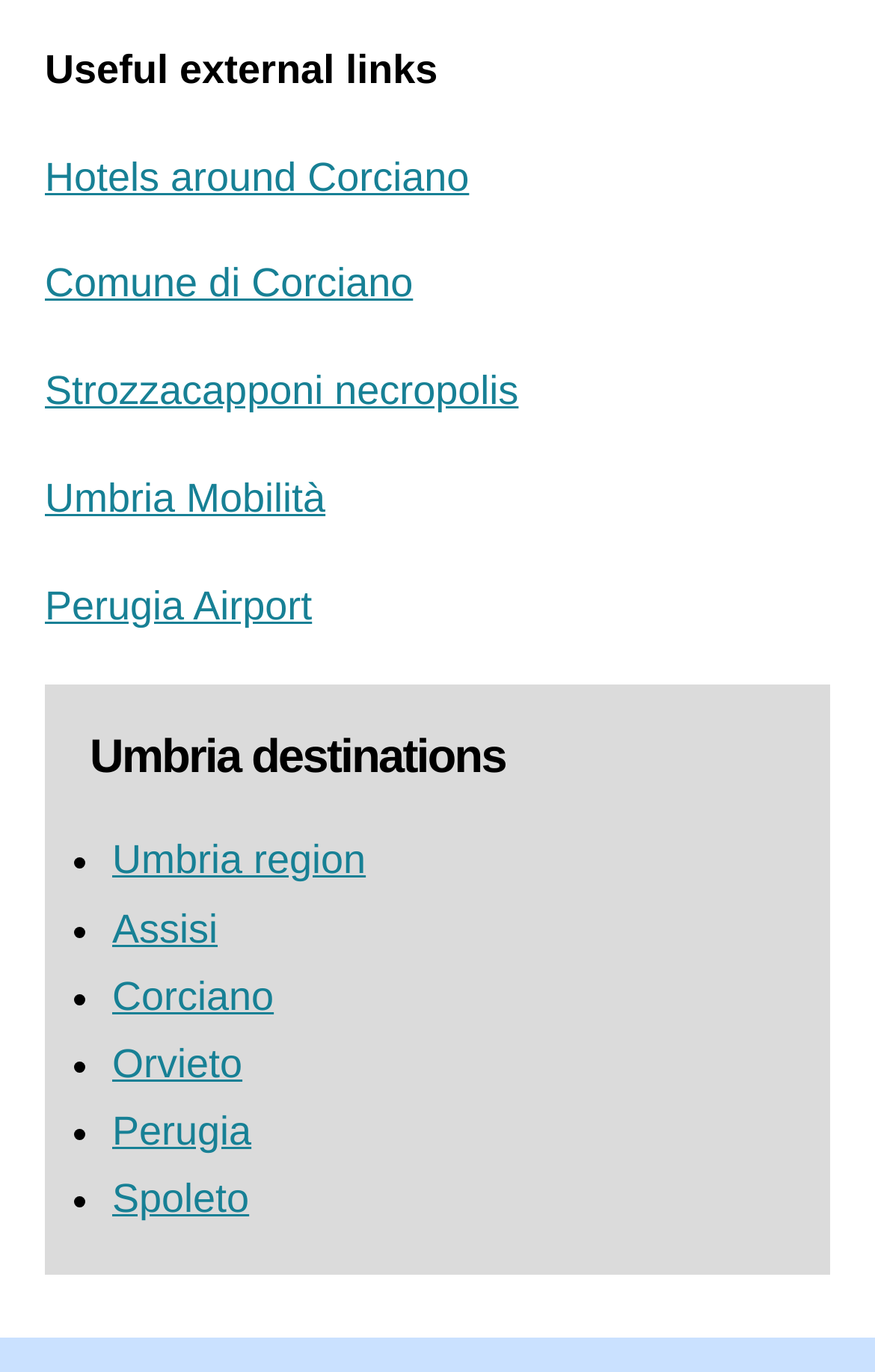Locate the bounding box coordinates of the element's region that should be clicked to carry out the following instruction: "Check out Perugia Airport". The coordinates need to be four float numbers between 0 and 1, i.e., [left, top, right, bottom].

[0.051, 0.424, 0.357, 0.457]